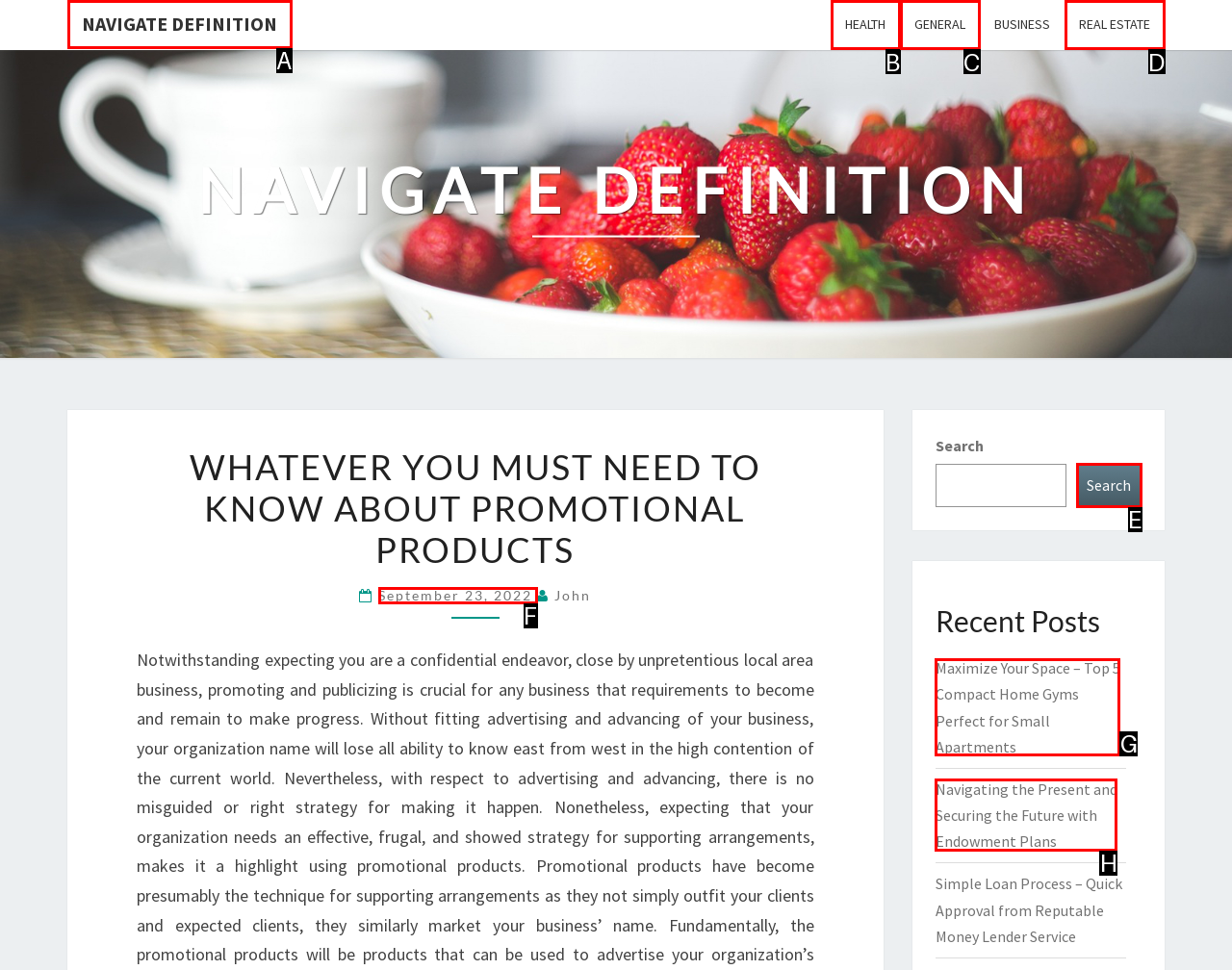Point out the HTML element I should click to achieve the following: Read the recent post about Maximize Your Space Reply with the letter of the selected element.

G